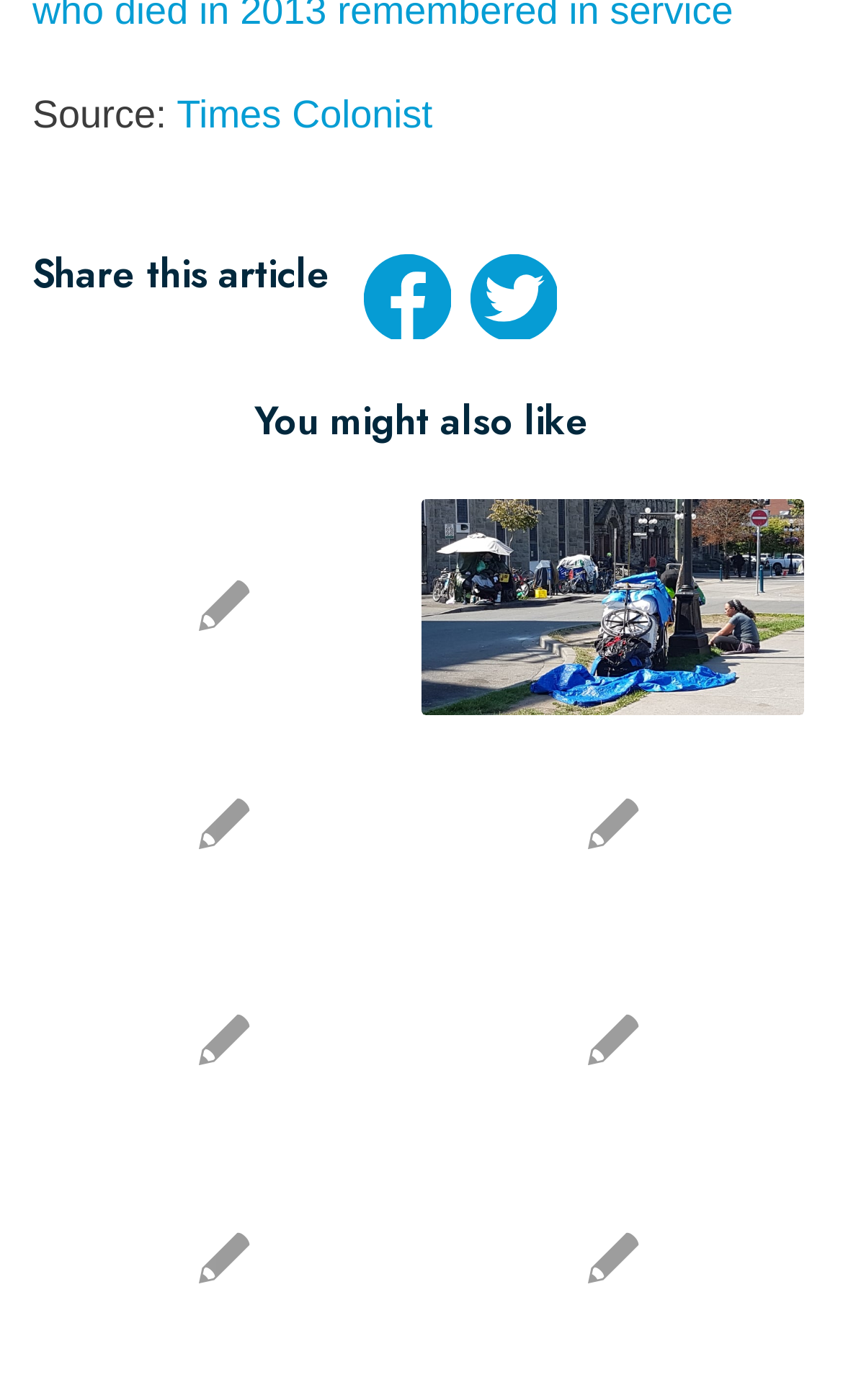Please give the bounding box coordinates of the area that should be clicked to fulfill the following instruction: "Read 'For many on Victoria’s streets, hope comes with a cup of coffee'". The coordinates should be in the format of four float numbers from 0 to 1, i.e., [left, top, right, bottom].

[0.038, 0.356, 0.492, 0.511]